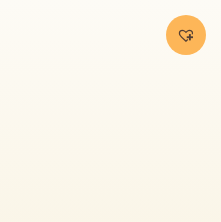Elaborate on the contents of the image in great detail.

The image features a vibrant orange circular button, which includes a heart icon accompanied by a plus sign. This design typically indicates a function related to adding items to a wishlist or favorites list. The background is a soft gradient from white to a light beige, providing a gentle contrast to the bold color of the button, which draws attention and suggests a user-friendly interface in a digital application or website.